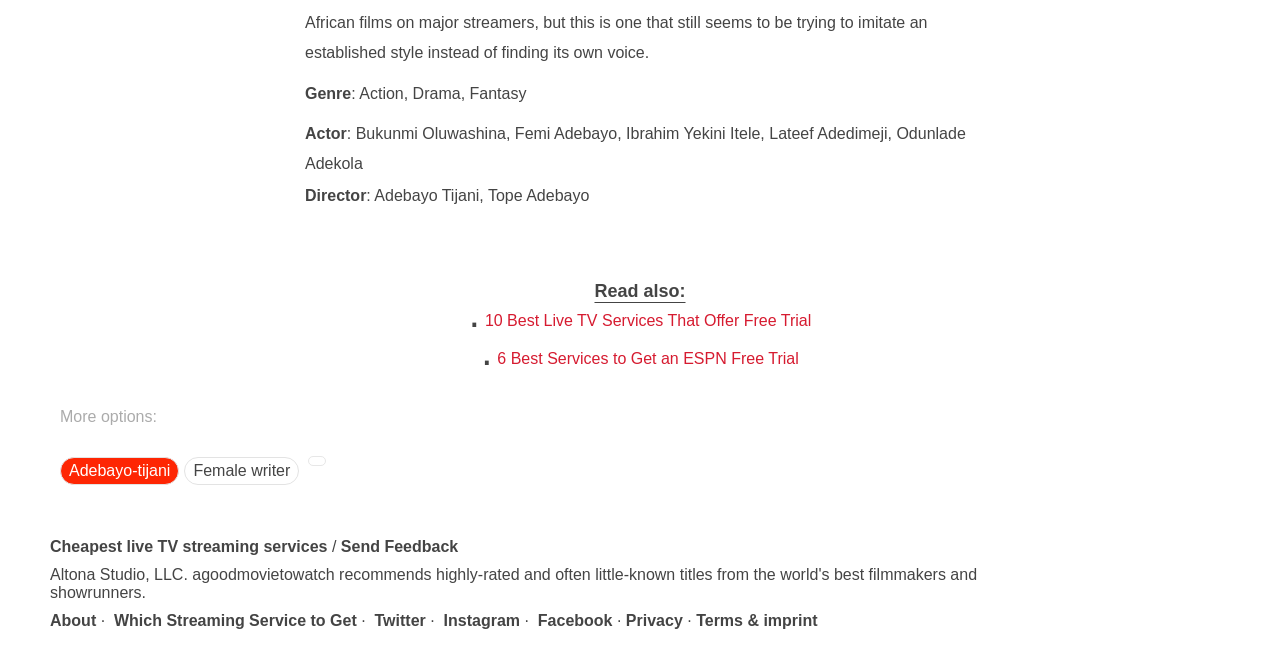Please answer the following question using a single word or phrase: 
Who is the author of the article?

Adebayo-tijani